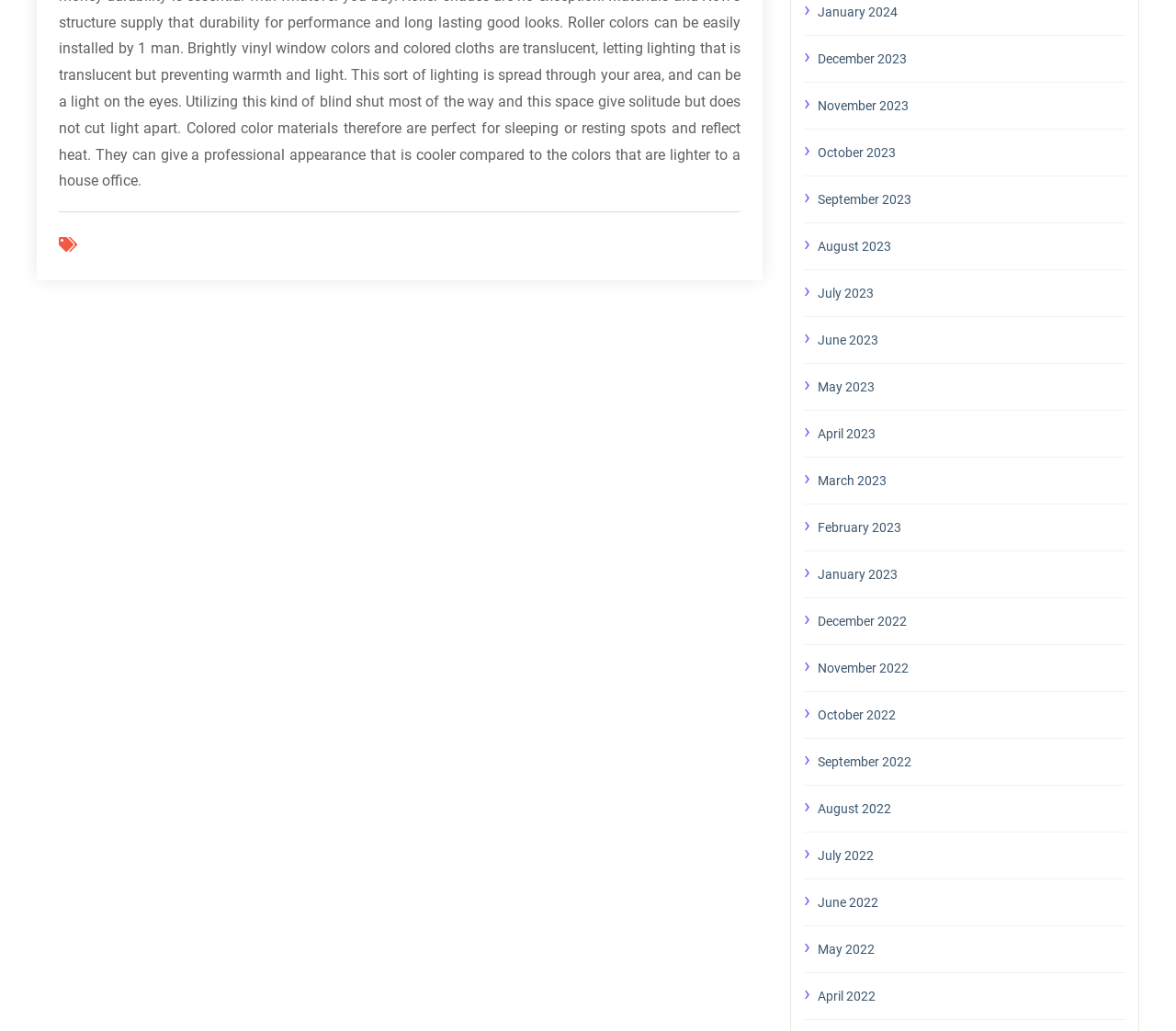How many links are listed in the first half of the page?
Respond with a short answer, either a single word or a phrase, based on the image.

12